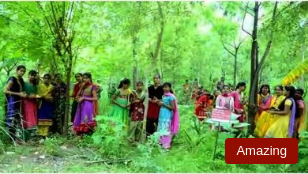Give a concise answer of one word or phrase to the question: 
What is the tone of the caption?

Admiring